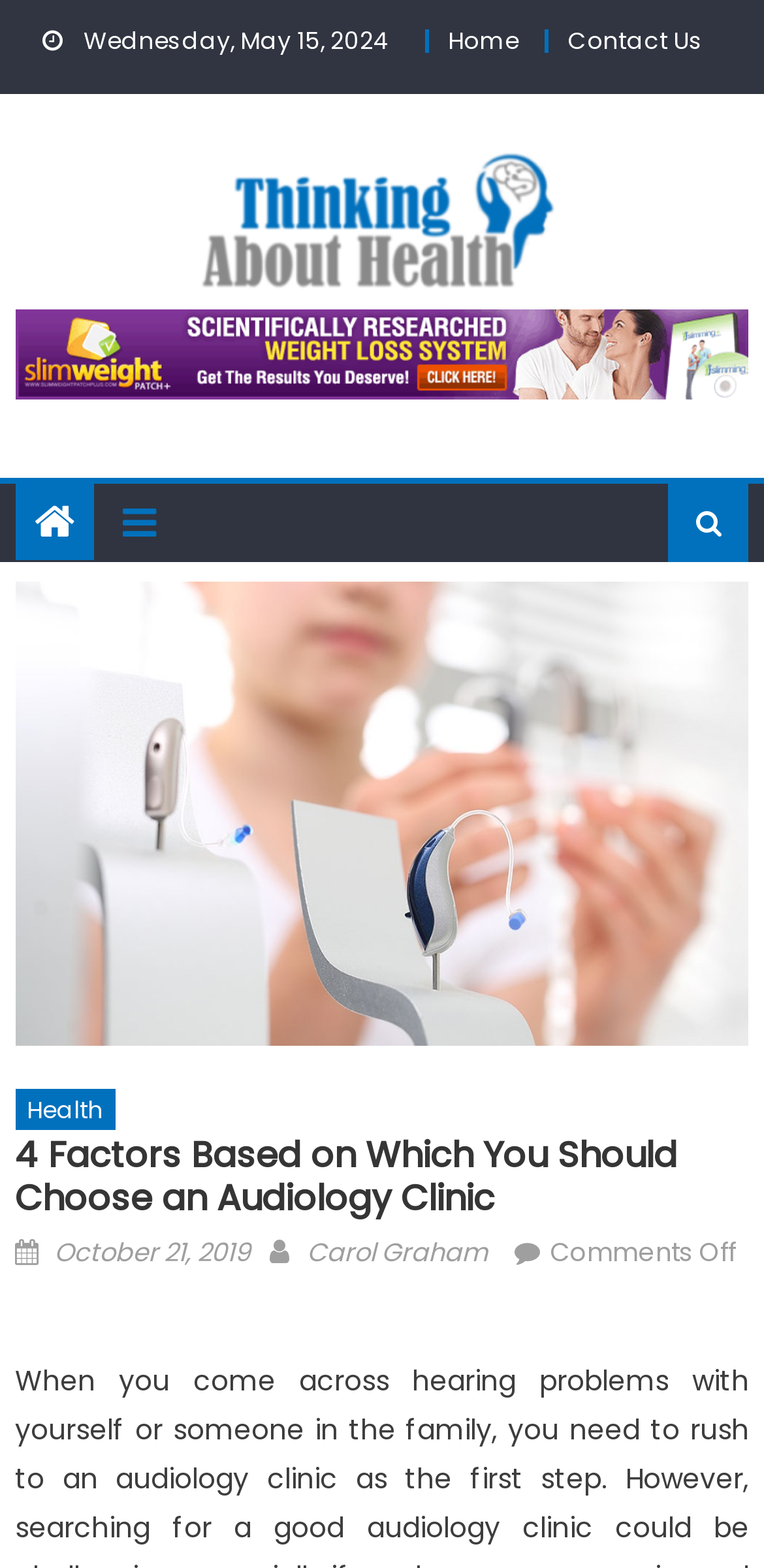Explain in detail what is displayed on the webpage.

The webpage appears to be a blog post or article discussing audiology clinics. At the top, there is a date "Wednesday, May 15, 2024" and a navigation menu with links to "Home" and "Contact Us". Below this, there is a logo or icon for "Thinking About Health" accompanied by a link to the same. 

On the left side, there are two icons, one representing a search function and the other a share or social media option. Below these icons, there is a large section containing the main content of the webpage. This section is headed by a title "4 Factors Based on Which You Should Choose an Audiology Clinic" and has a subheading or meta description that starts with "When you come across hearing problems...". 

Under the title, there are details about the post, including the category "Health", the posting date "October 21, 2019", the author "Carol Graham", and a note indicating that there are no comments. The main content of the article is not explicitly described in the accessibility tree, but it likely discusses the factors to consider when choosing an audiology clinic.